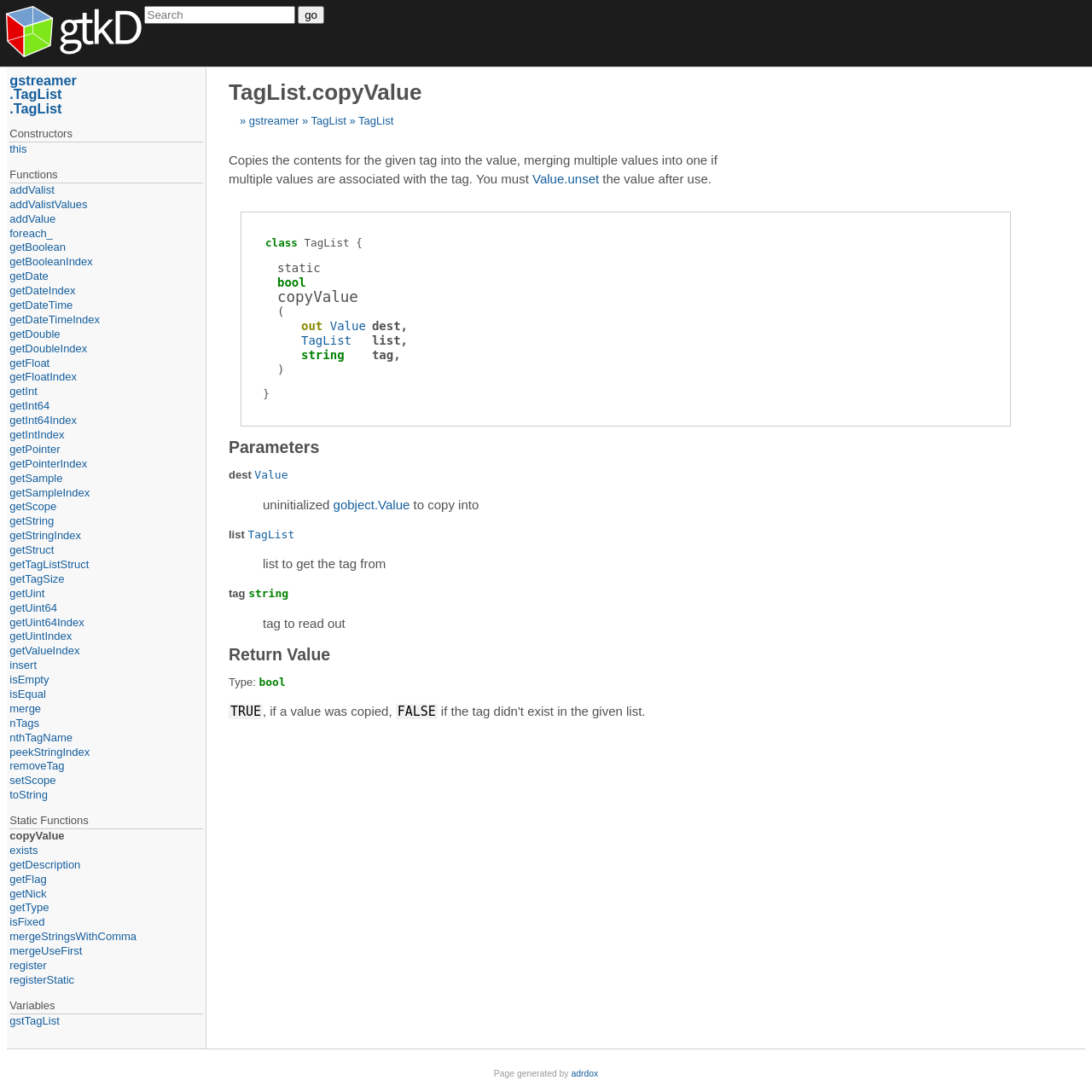Describe the webpage meticulously, covering all significant aspects.

This webpage appears to be a documentation page for a programming function or class, specifically the `TagList.copyValue` function from the `gstreamer` library. 

At the top of the page, there is a search bar with a "go" button to the right. Below the search bar, there is a heading that displays the title of the page, "TagList.copyValue". 

To the right of the title, there are three links: "» gstreamer", "» TagList", and another "» TagList". 

Below the title, there is a brief description of the `TagList.copyValue` function, which explains that it copies the contents of a given tag into a value, merging multiple values into one if multiple values are associated with the tag. 

The description is followed by a table that outlines the function's parameters, including `dest`, `list`, and `tag`. Each parameter has a brief description and a link to more information. 

Further down the page, there is a section titled "Return Value" that explains the function's return type, which is a boolean value indicating whether a value was copied. 

On the left side of the page, there is a navigation menu with links to other related topics, including "Constructors", "Functions", and specific function names like "addValist" and "getBoolean".